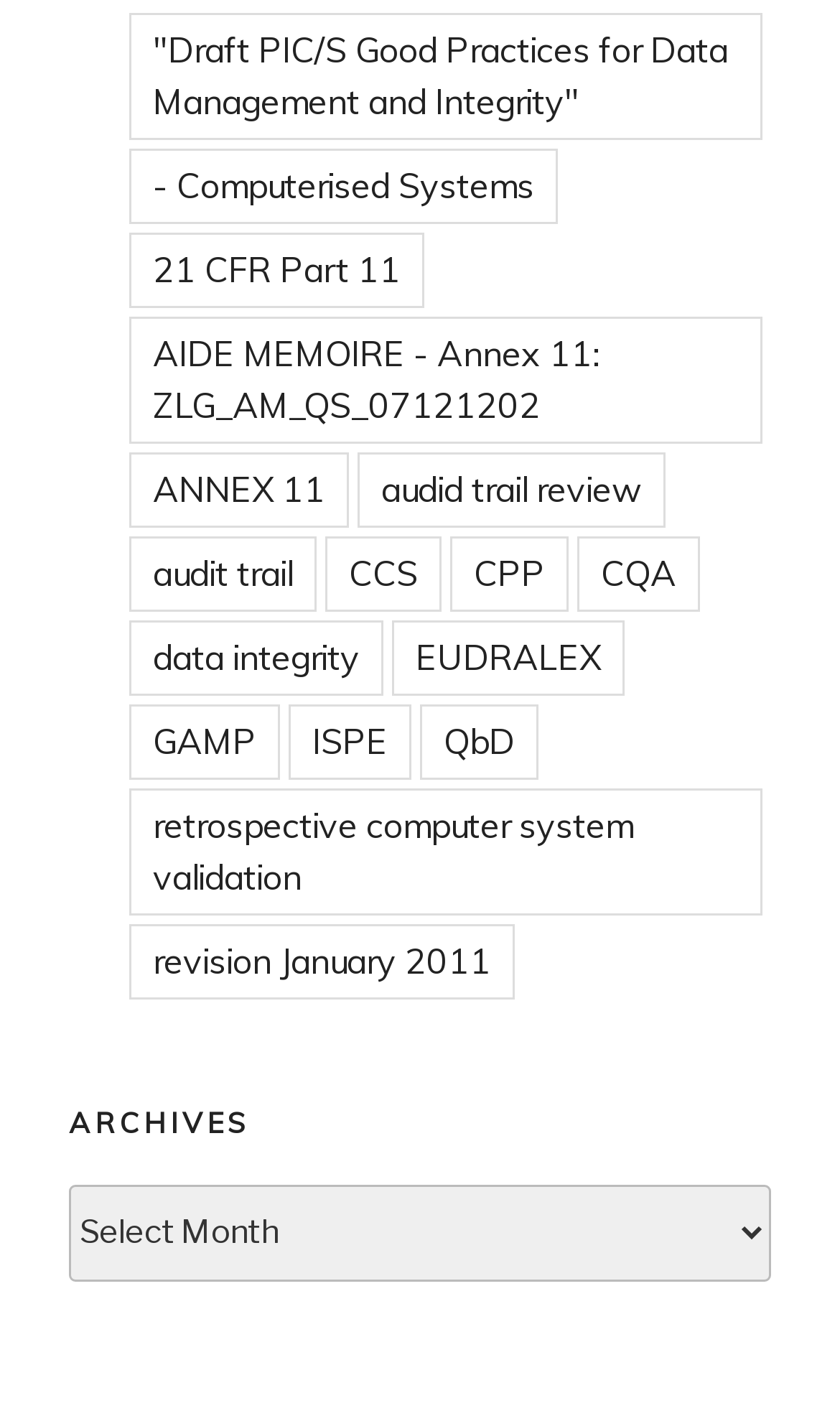Use a single word or phrase to answer the question:
How many links are on the webpage?

19